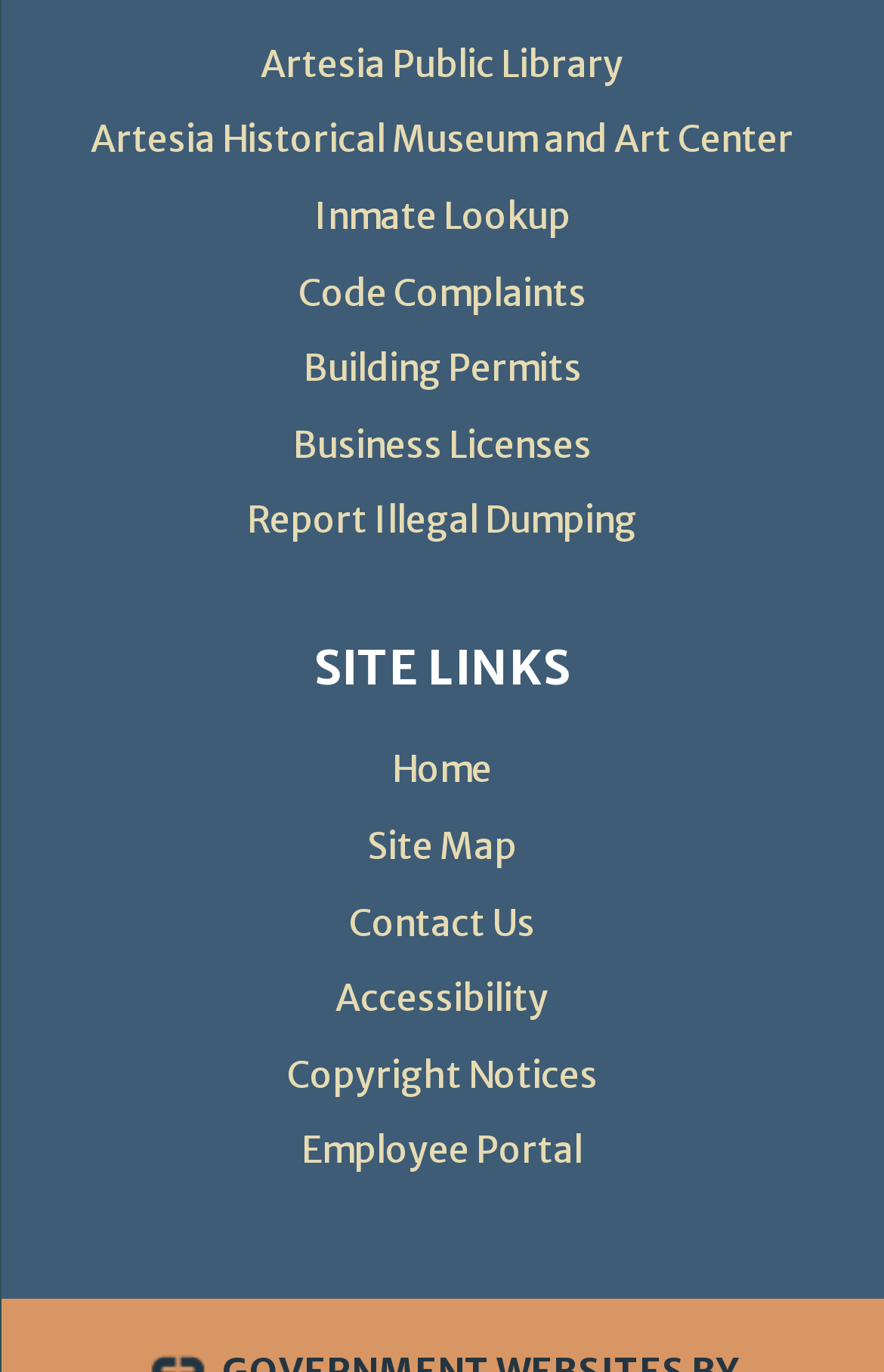How many links have more than 2 words?
Could you please answer the question thoroughly and with as much detail as possible?

I counted the number of links that have more than 2 words, which includes 'Artesia Public Library', 'Artesia Historical Museum and Art Center', 'Inmate Lookup', 'Code Complaints', 'Building Permits', 'Business Licenses', 'Report Illegal Dumping', 'Site Map', 'Contact Us', and 'Employee Portal Opens in new window'. There are 10 links with more than 2 words.